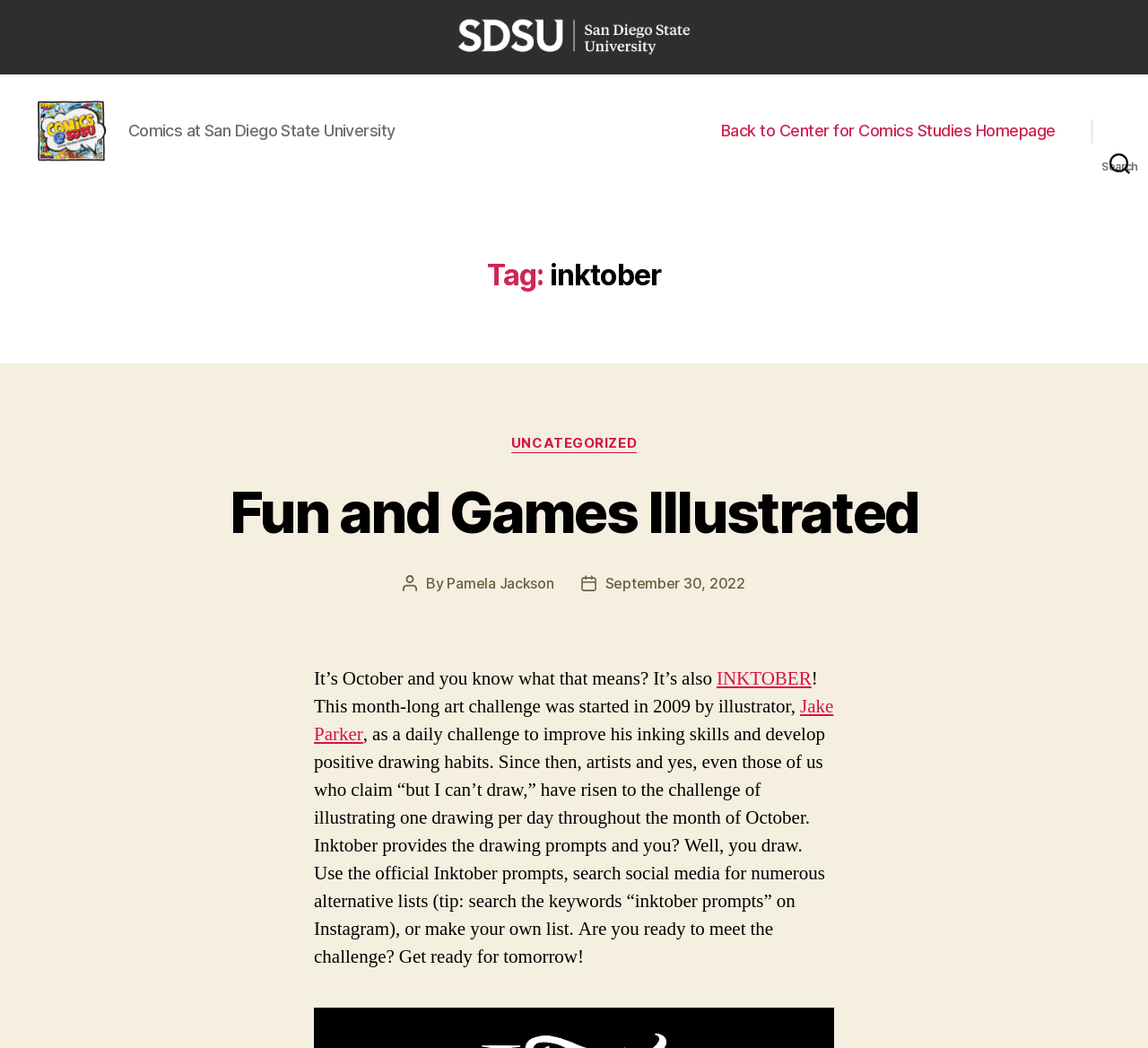Provide a one-word or short-phrase response to the question:
What is the purpose of Inktober?

Improve inking skills and develop positive drawing habits